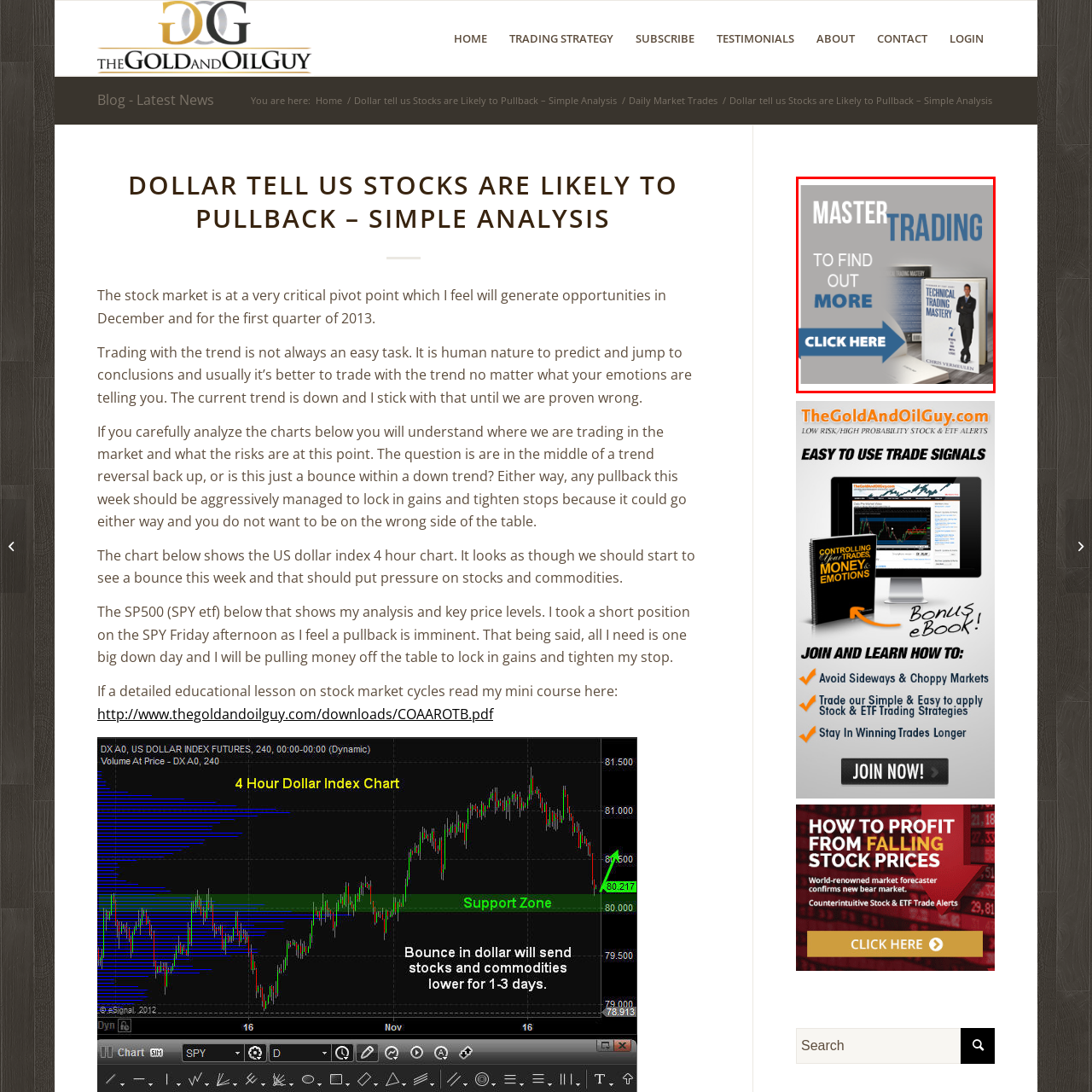Look at the image inside the red box and answer the question with a single word or phrase:
What is the goal emphasized in the title?

Mastering trading techniques